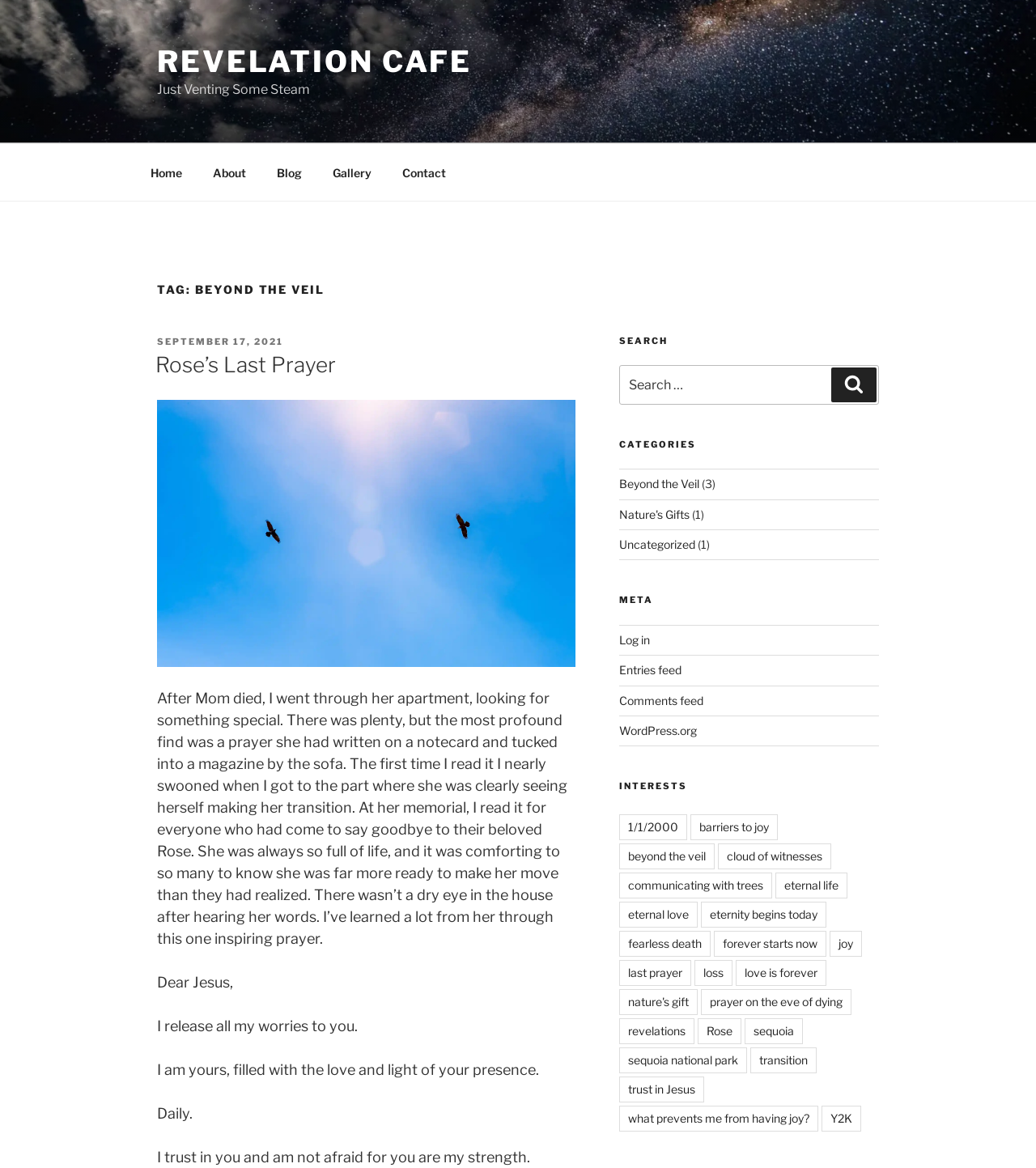Provide a one-word or brief phrase answer to the question:
What is the date of the blog post?

SEPTEMBER 17, 2021